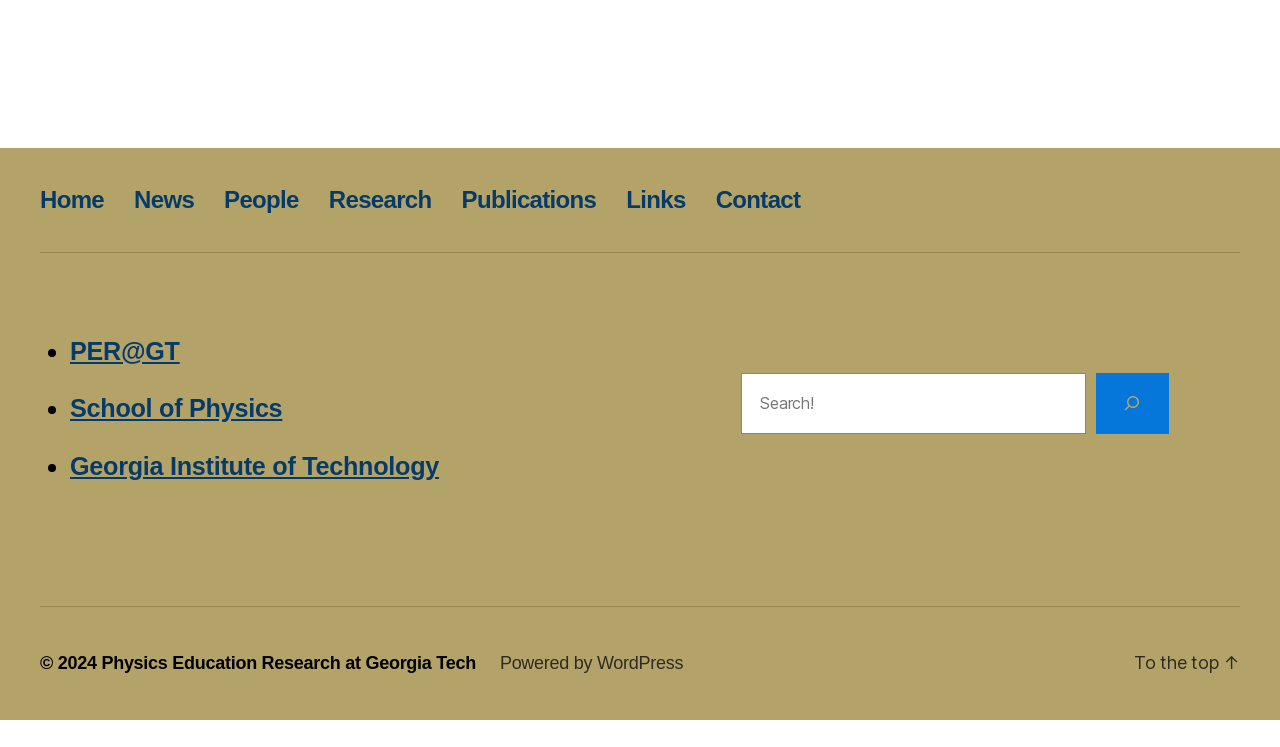Could you specify the bounding box coordinates for the clickable section to complete the following instruction: "Check the 'Recent Posts' section"?

None